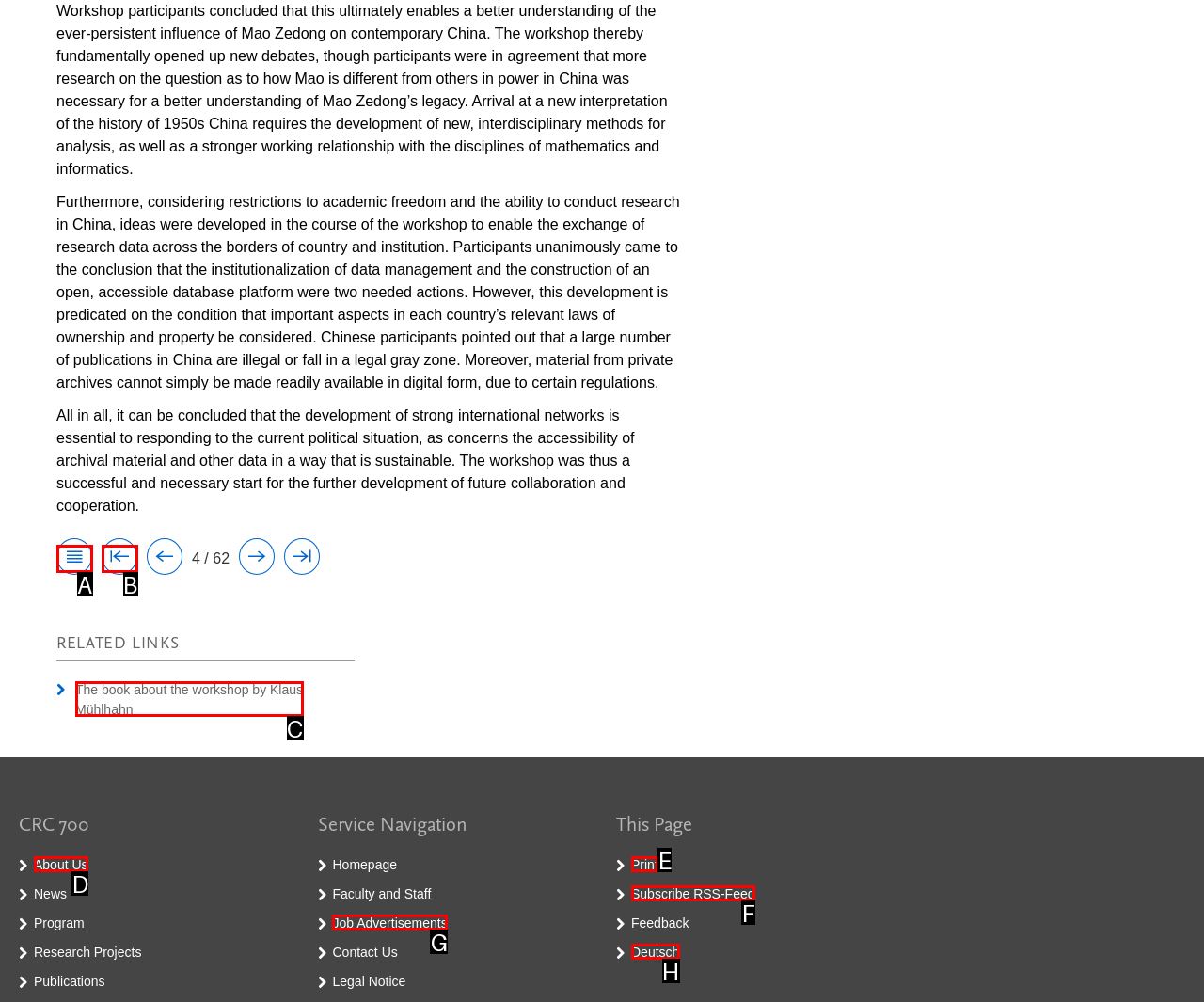Find the option that fits the given description: Subscribe RSS-Feed
Answer with the letter representing the correct choice directly.

F